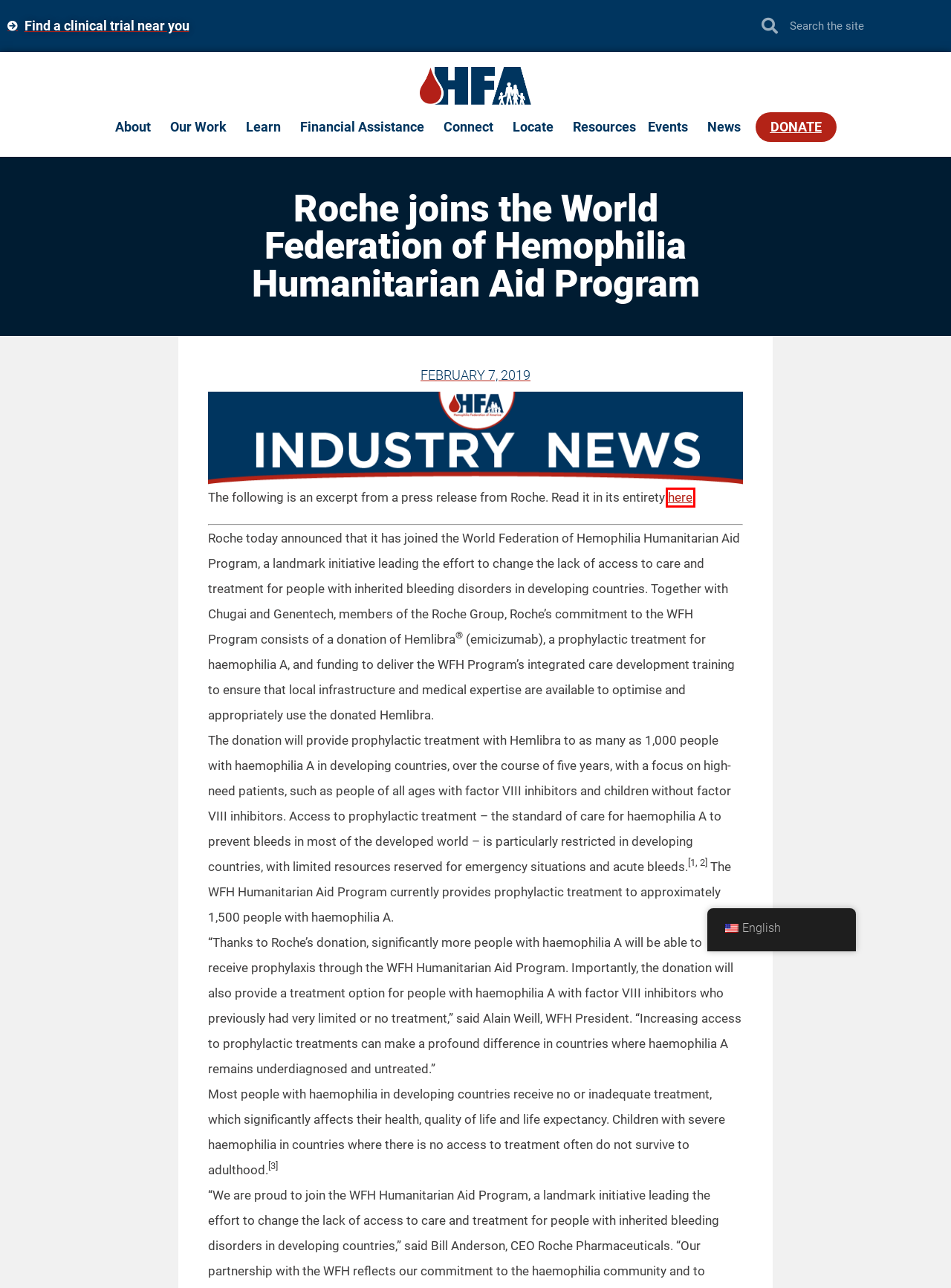You have a screenshot showing a webpage with a red bounding box highlighting an element. Choose the webpage description that best fits the new webpage after clicking the highlighted element. The descriptions are:
A. Funding Policies - Hemophilia Federation of America
B. Resources - Hemophilia Federation of America
C. Advocacy News: May 2024 - Hemophilia Federation of America
D. News - Hemophilia Federation of America
E. Home - Hemophilia Federation of America
F. Roche - Doing now what patients need next
G. Clinical Trial Search Results
H. February 7, 2019 - Hemophilia Federation of America

F